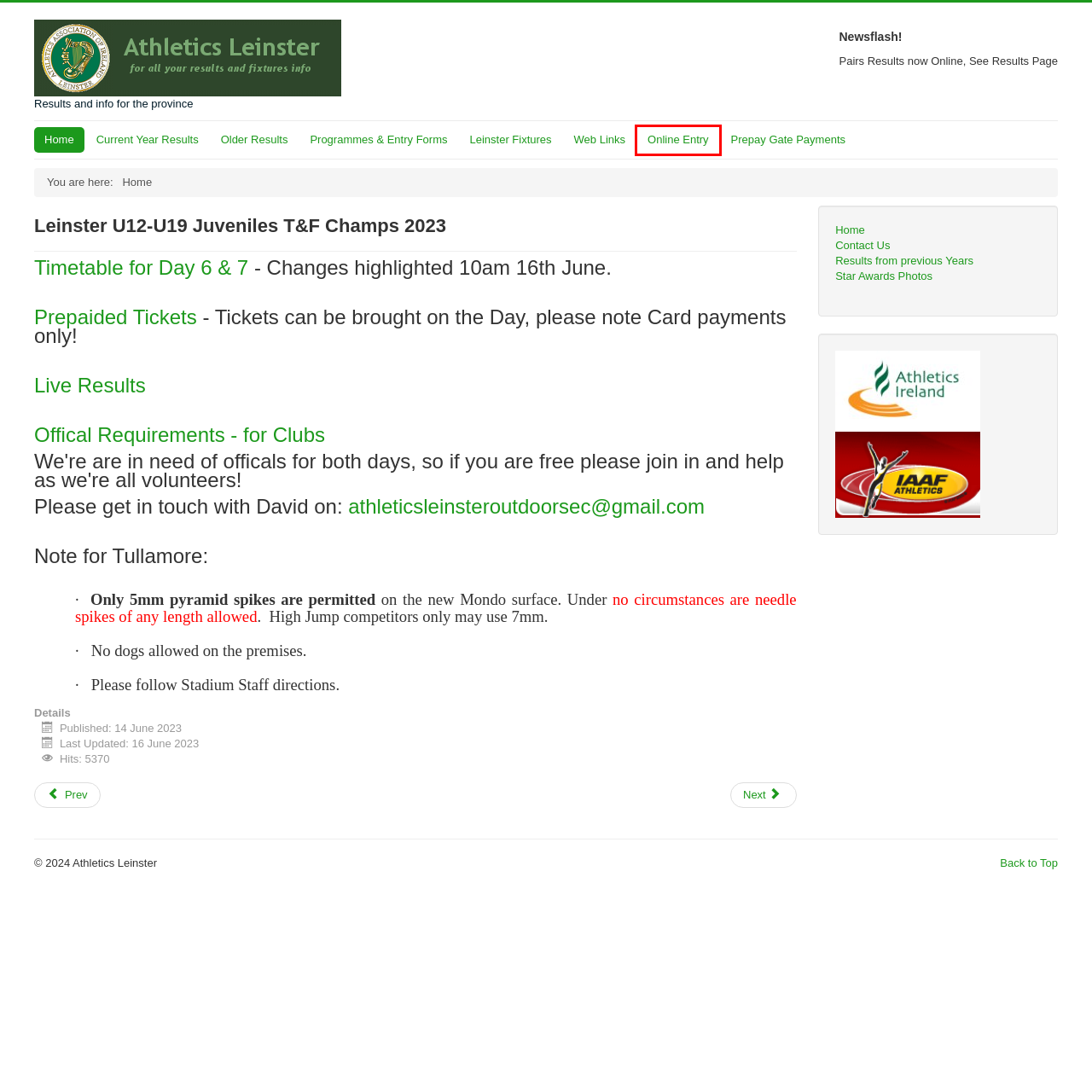Look at the given screenshot of a webpage with a red rectangle bounding box around a UI element. Pick the description that best matches the new webpage after clicking the element highlighted. The descriptions are:
A. Leinster Development & Performance Squads
B. Leinster Combined Events & Juvenile Relays 2023
C. Leinster Cross Country
D. URGENT CSIT GAMES - Emilia Romagna, Italy 2023
E. Athletics Leinster - Live Results
F. tickets
G. AAI Ireland Entries | athleticsireland@entry4sports.com
H. Uncategorised

G